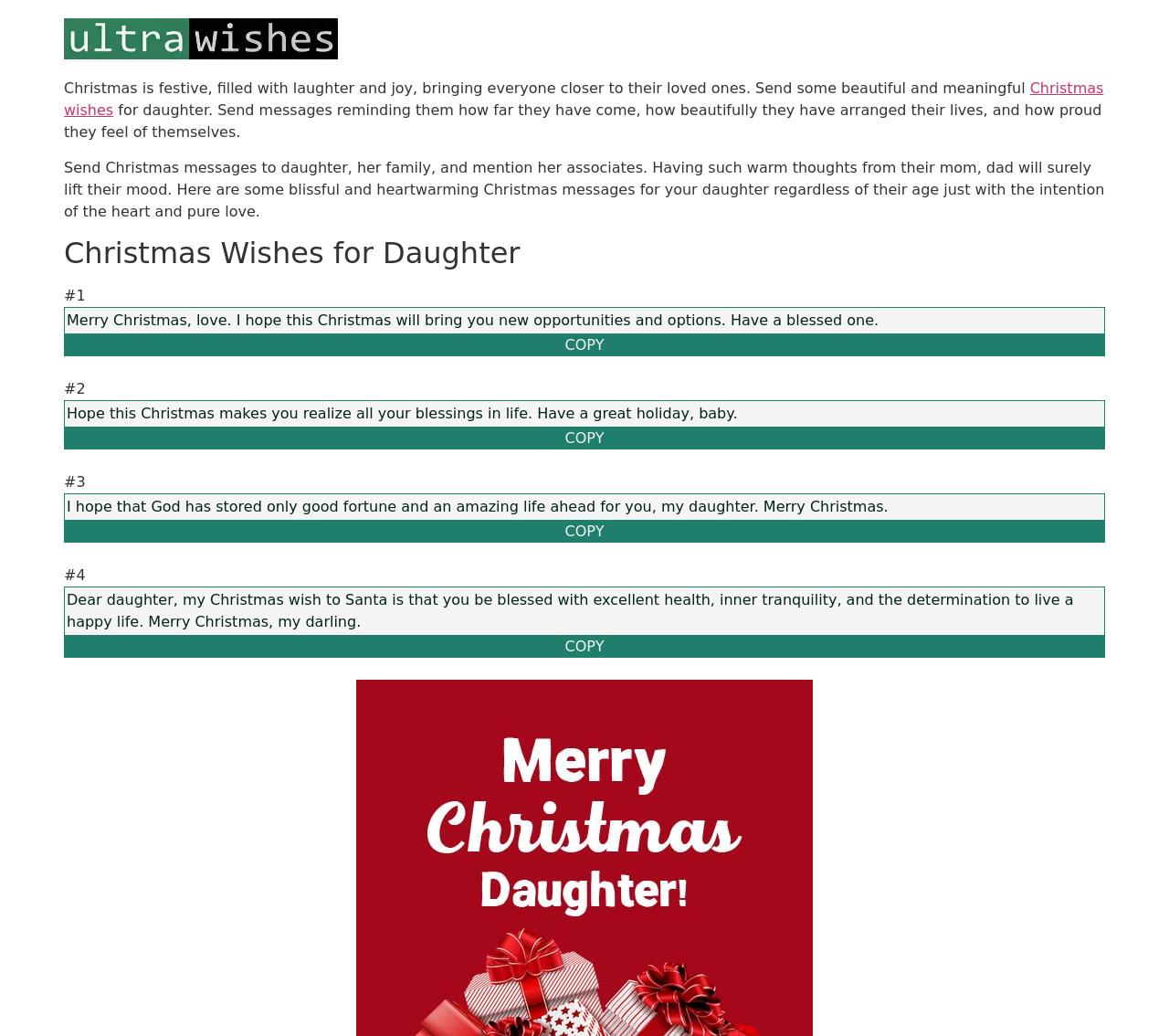Give the bounding box coordinates for the element described as: "Wangcheng Park( King City Park)".

None